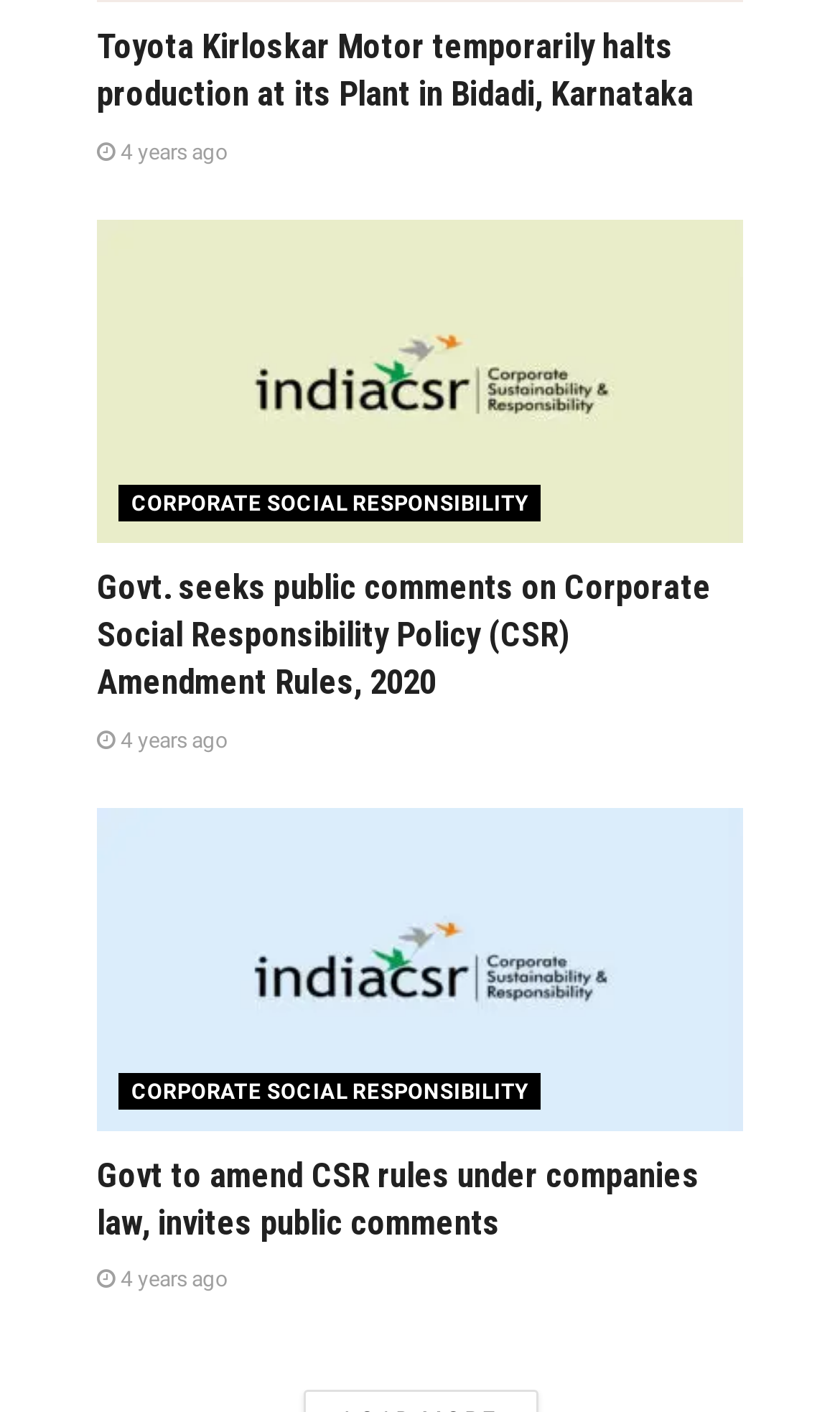What is the source of the articles?
Refer to the screenshot and deliver a thorough answer to the question presented.

I can see that each article has an image and link with the text 'India CSR', which suggests that the source of the articles is India CSR.